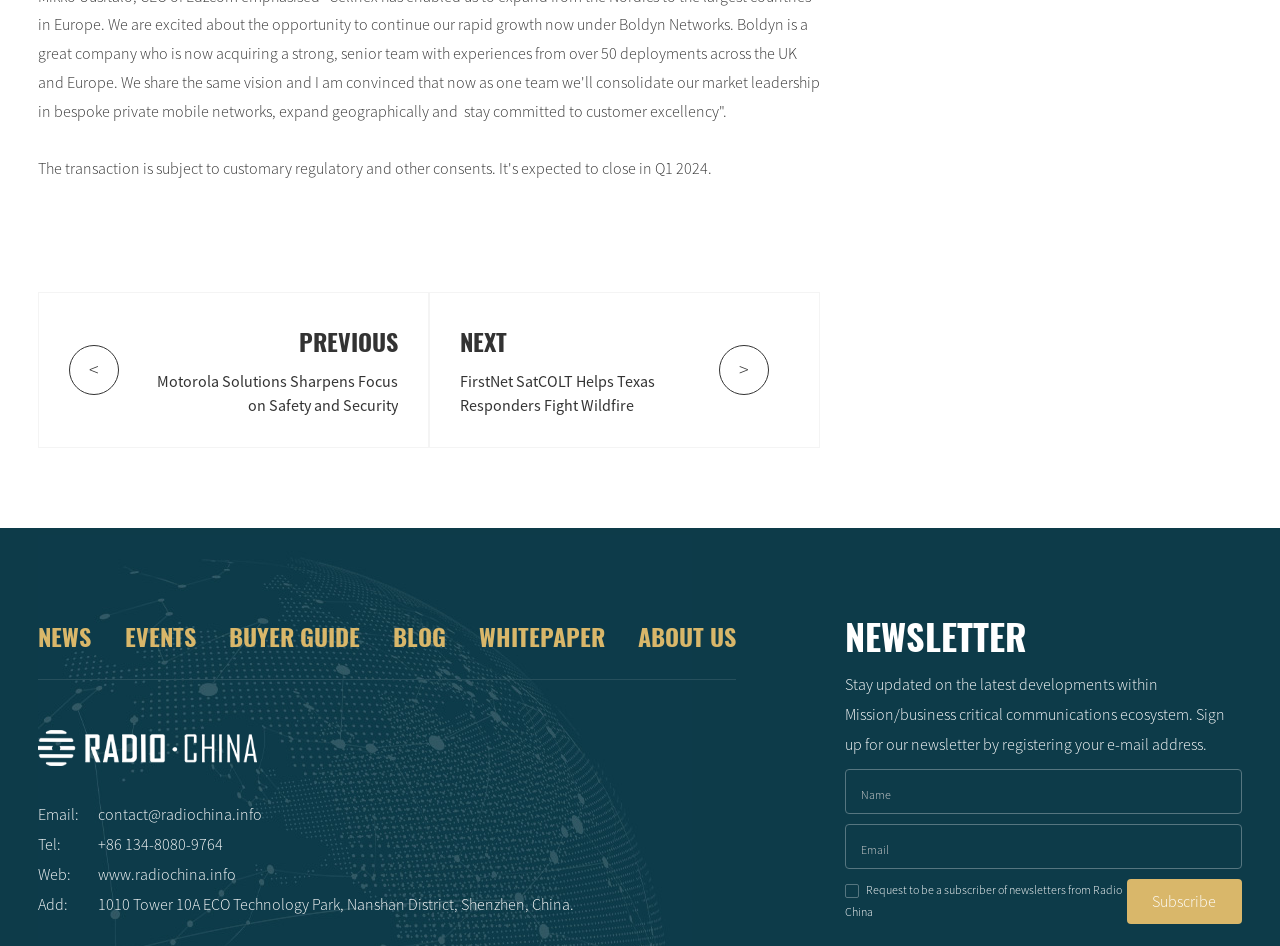Identify the bounding box coordinates necessary to click and complete the given instruction: "Click on the 'NEWS' link".

[0.03, 0.653, 0.071, 0.691]